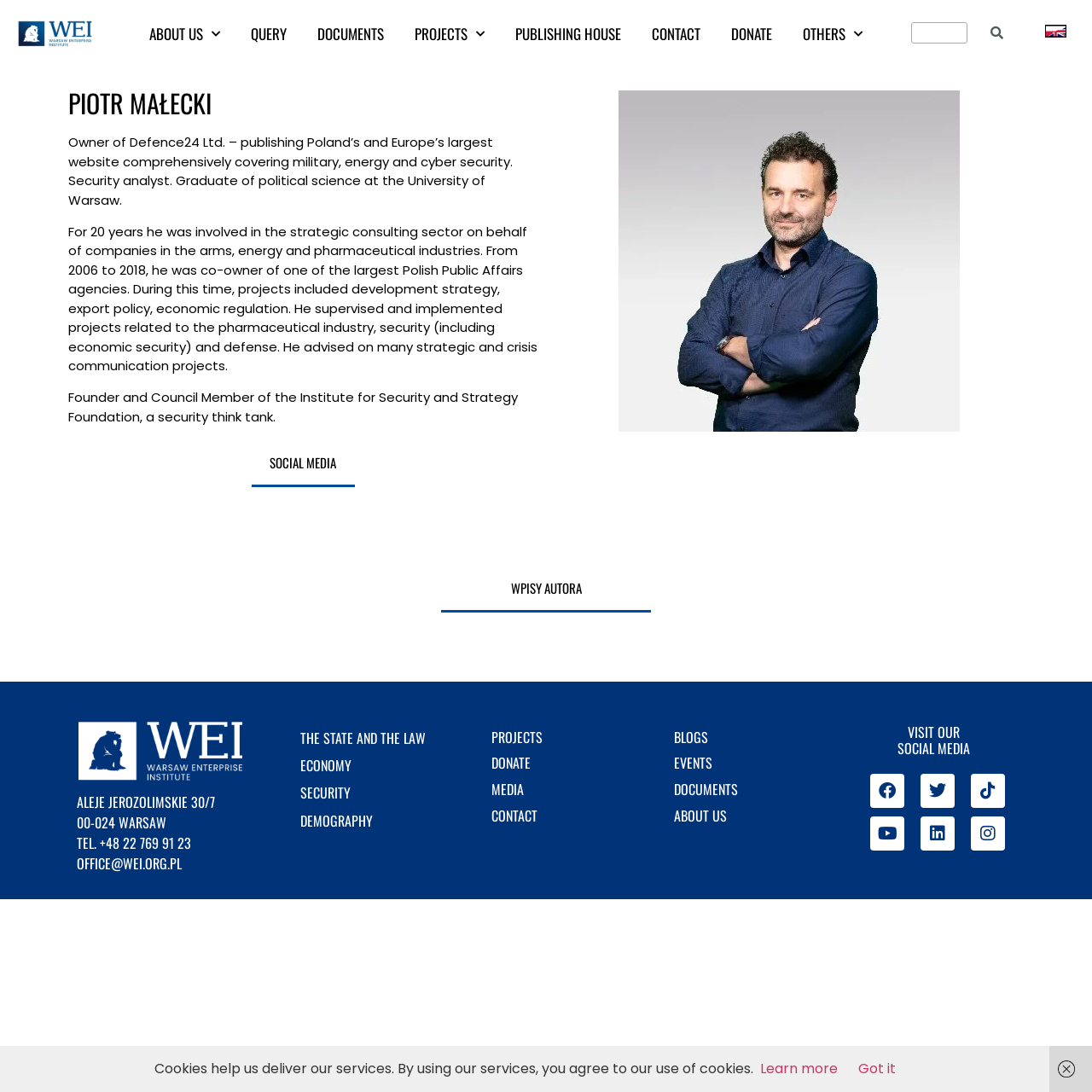Using the description: "About us", identify the bounding box of the corresponding UI element in the screenshot.

[0.123, 0.013, 0.216, 0.049]